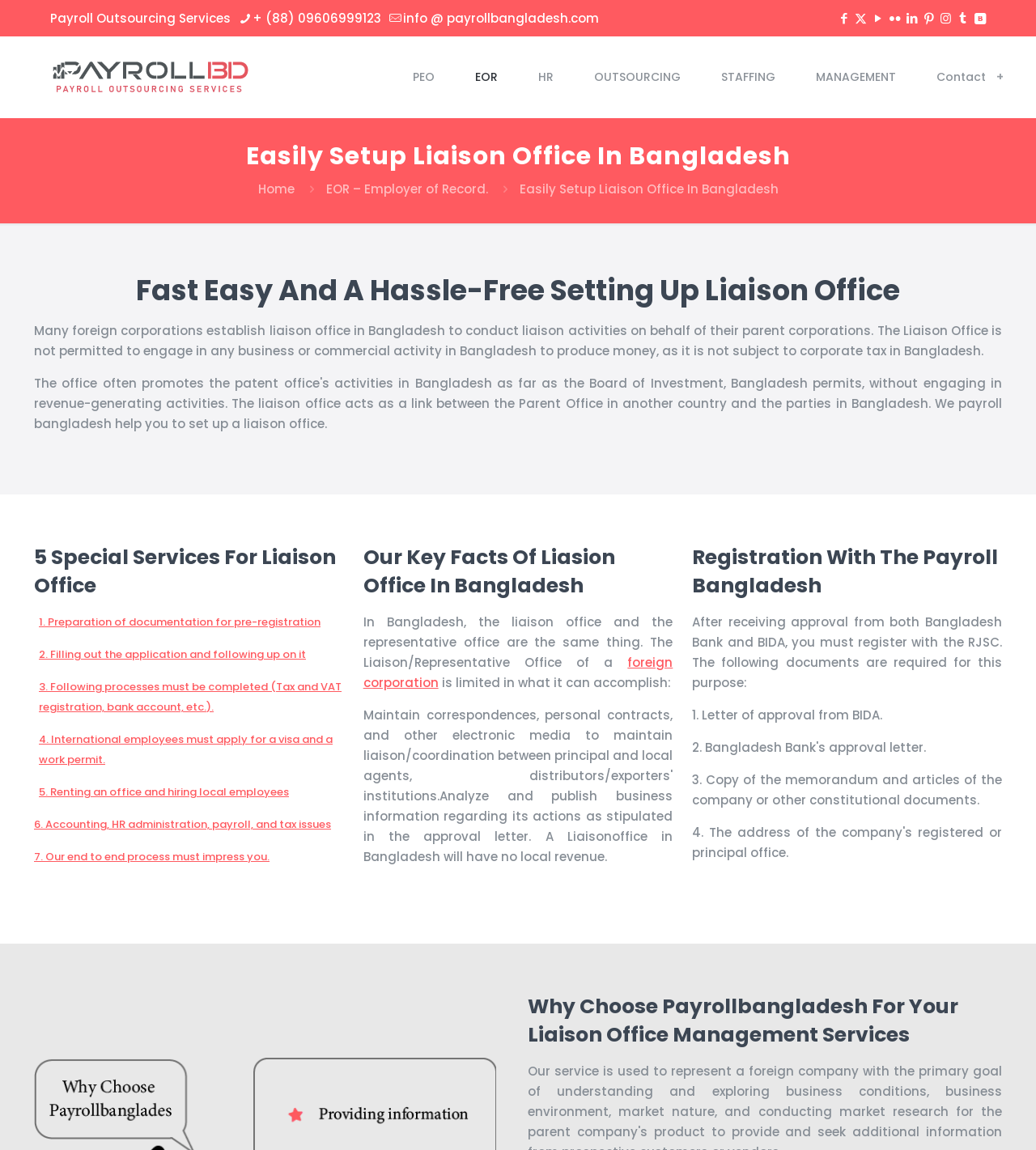Identify the bounding box coordinates of the region that should be clicked to execute the following instruction: "Read about setting up a liaison office".

[0.023, 0.124, 0.977, 0.148]